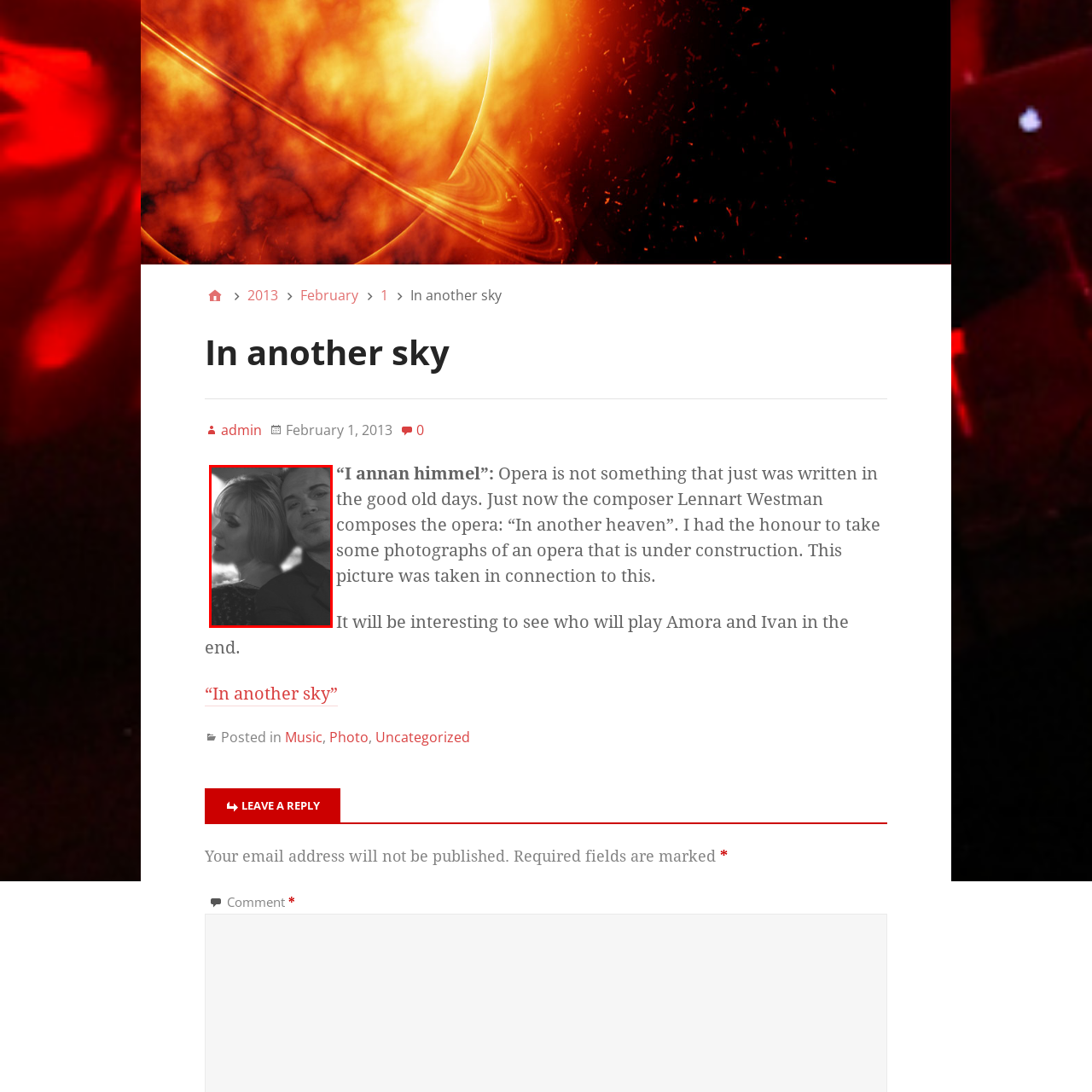Check the image highlighted in red, What is the woman's expression in the image?
 Please answer in a single word or phrase.

Thoughtful